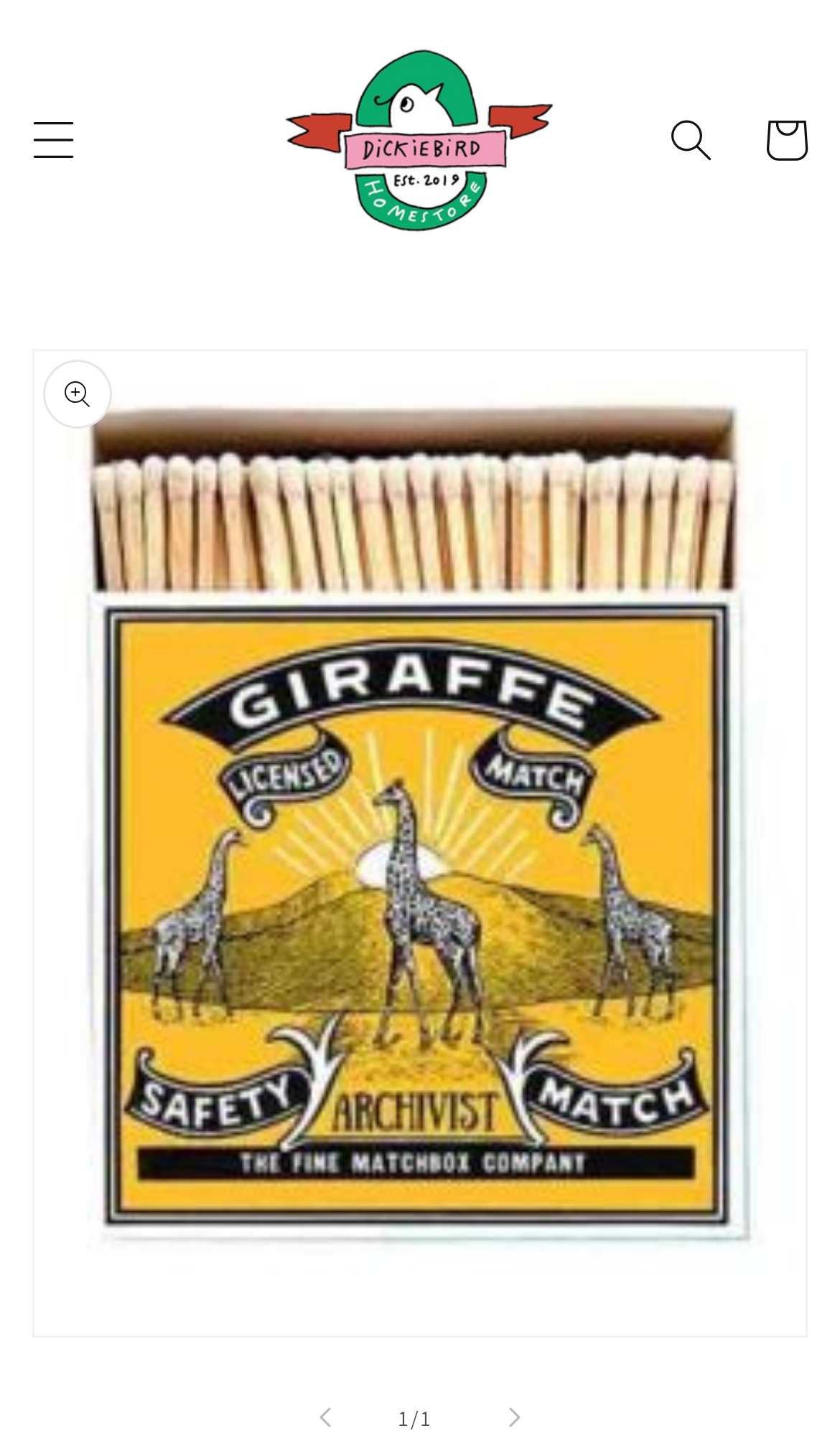Respond with a single word or phrase for the following question: 
What is the name of the store?

DickieBird Homestore